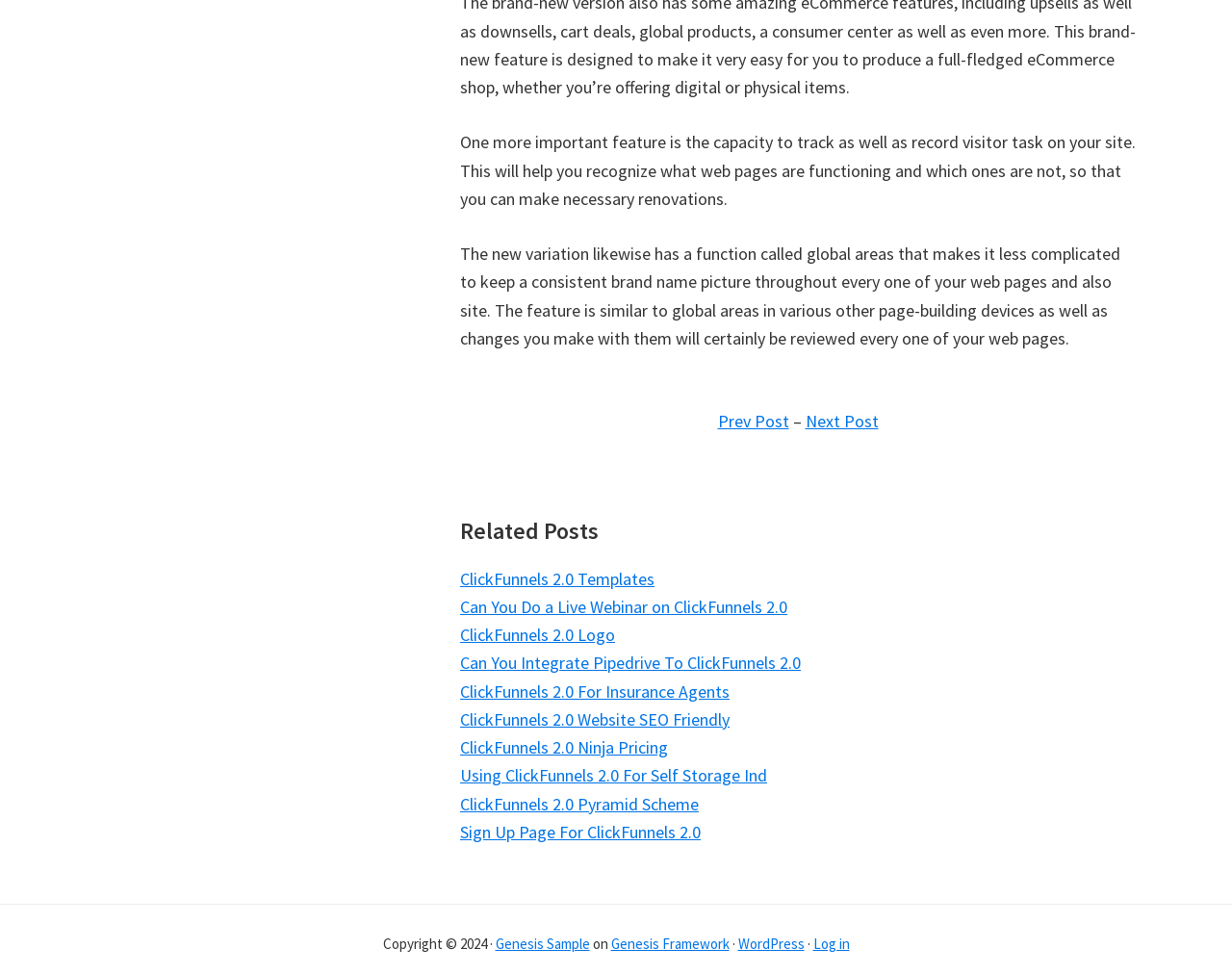How many related posts are listed? Please answer the question using a single word or phrase based on the image.

8